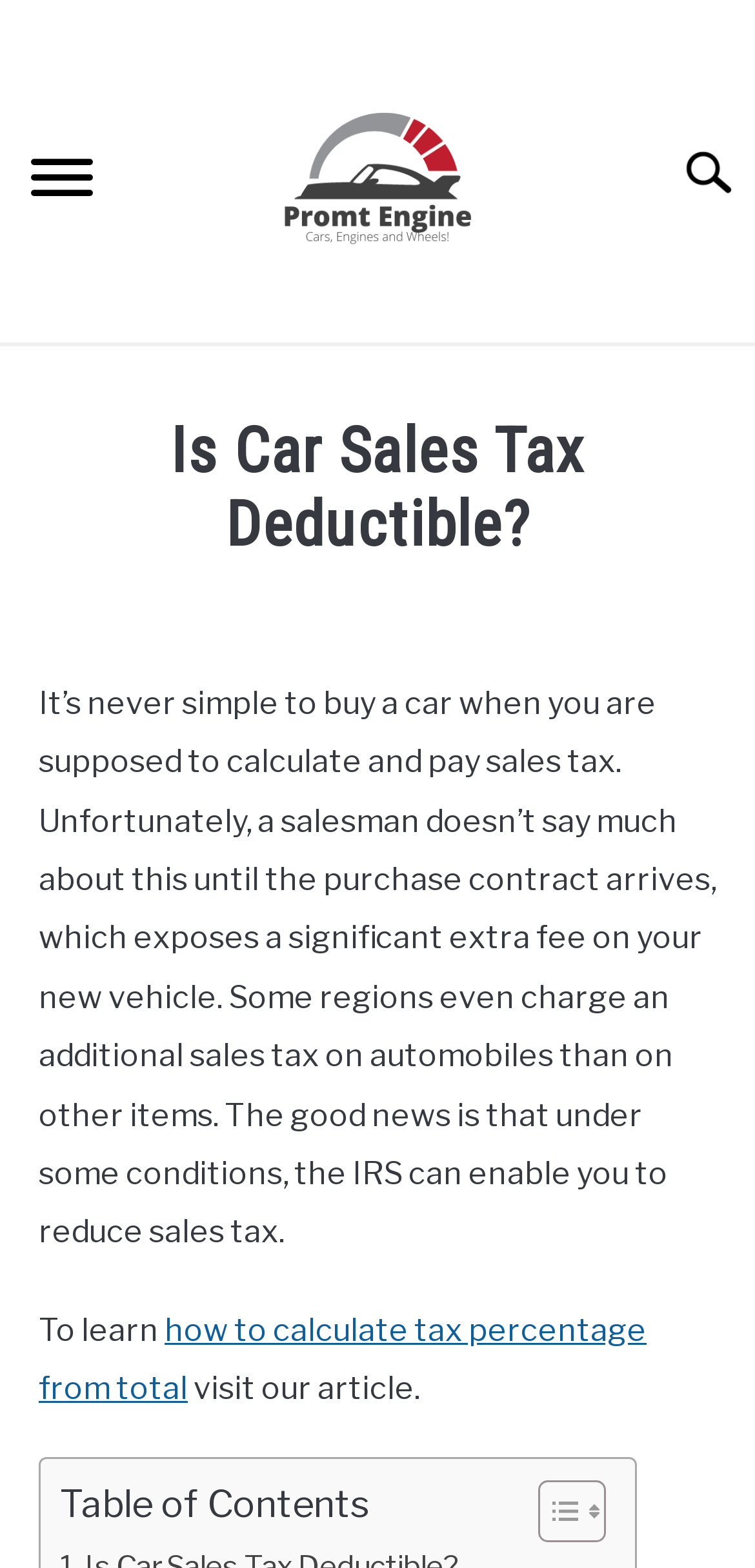Who is the author of the article?
Look at the screenshot and give a one-word or phrase answer.

Robert Aksamit